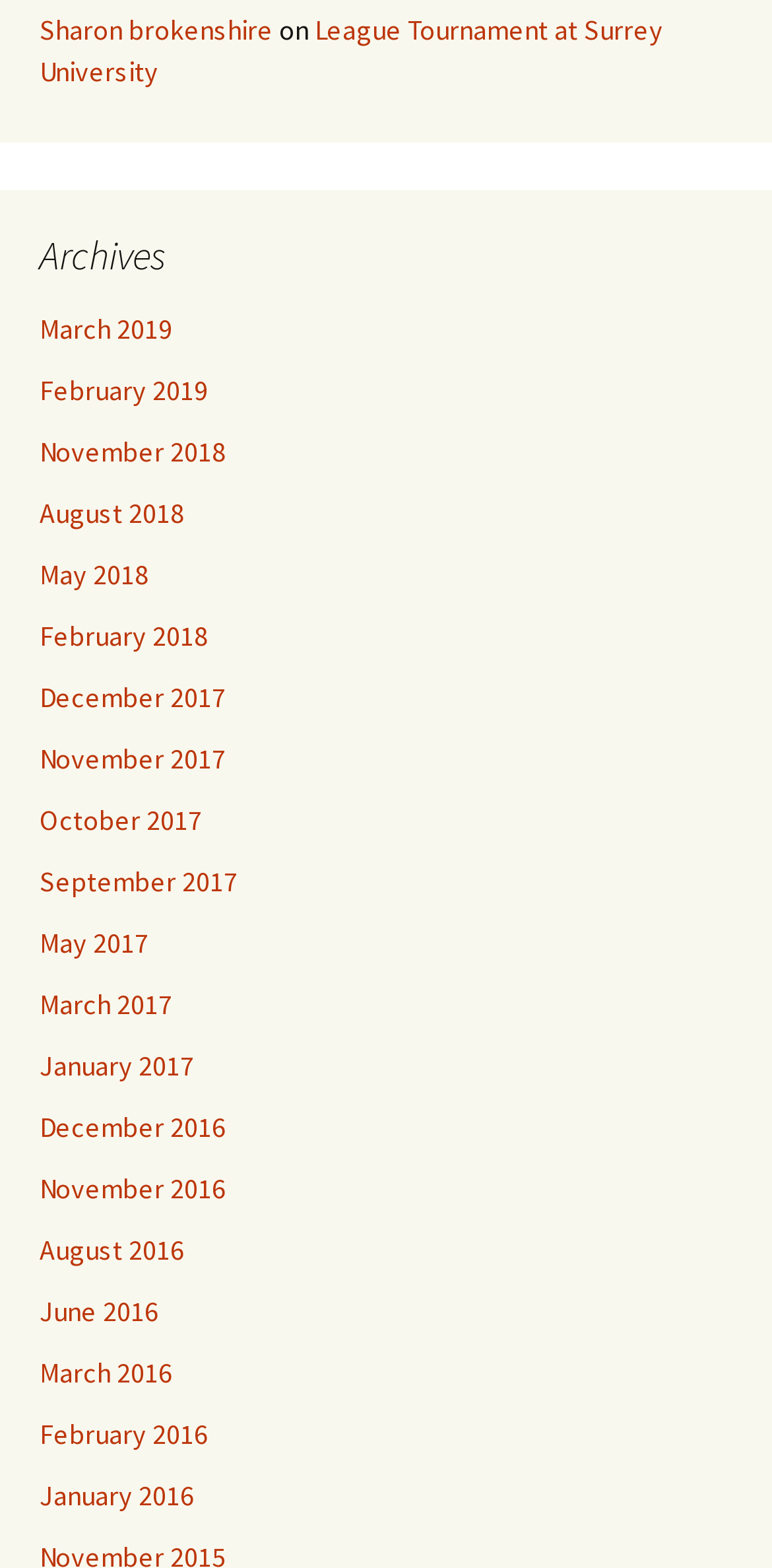Please answer the following question as detailed as possible based on the image: 
What is the name of the person mentioned?

The webpage mentions a person's name, 'Sharon Brokenshire', which is a link element located at the top of the page.